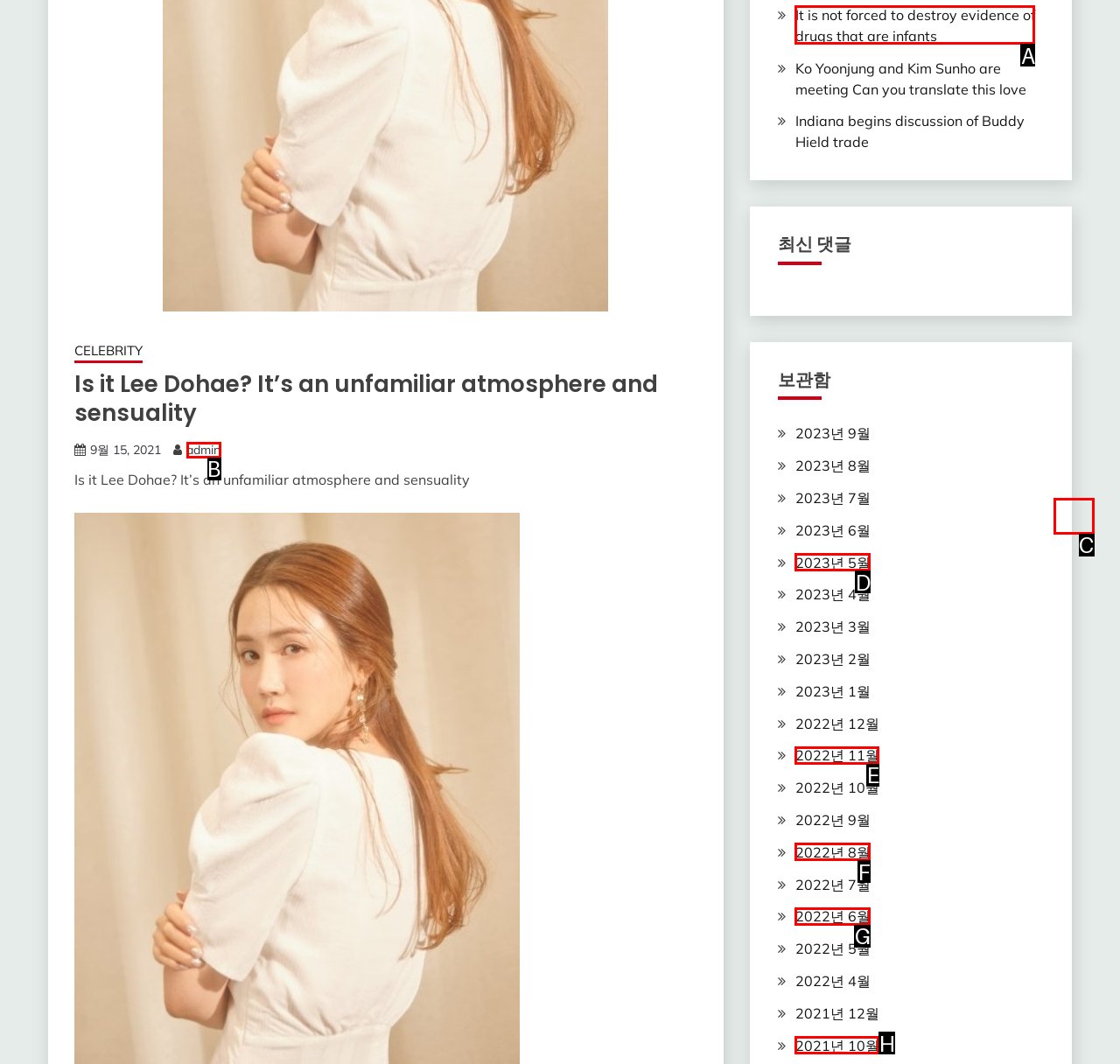Tell me which option best matches the description: parent_node: Skip to content
Answer with the option's letter from the given choices directly.

C